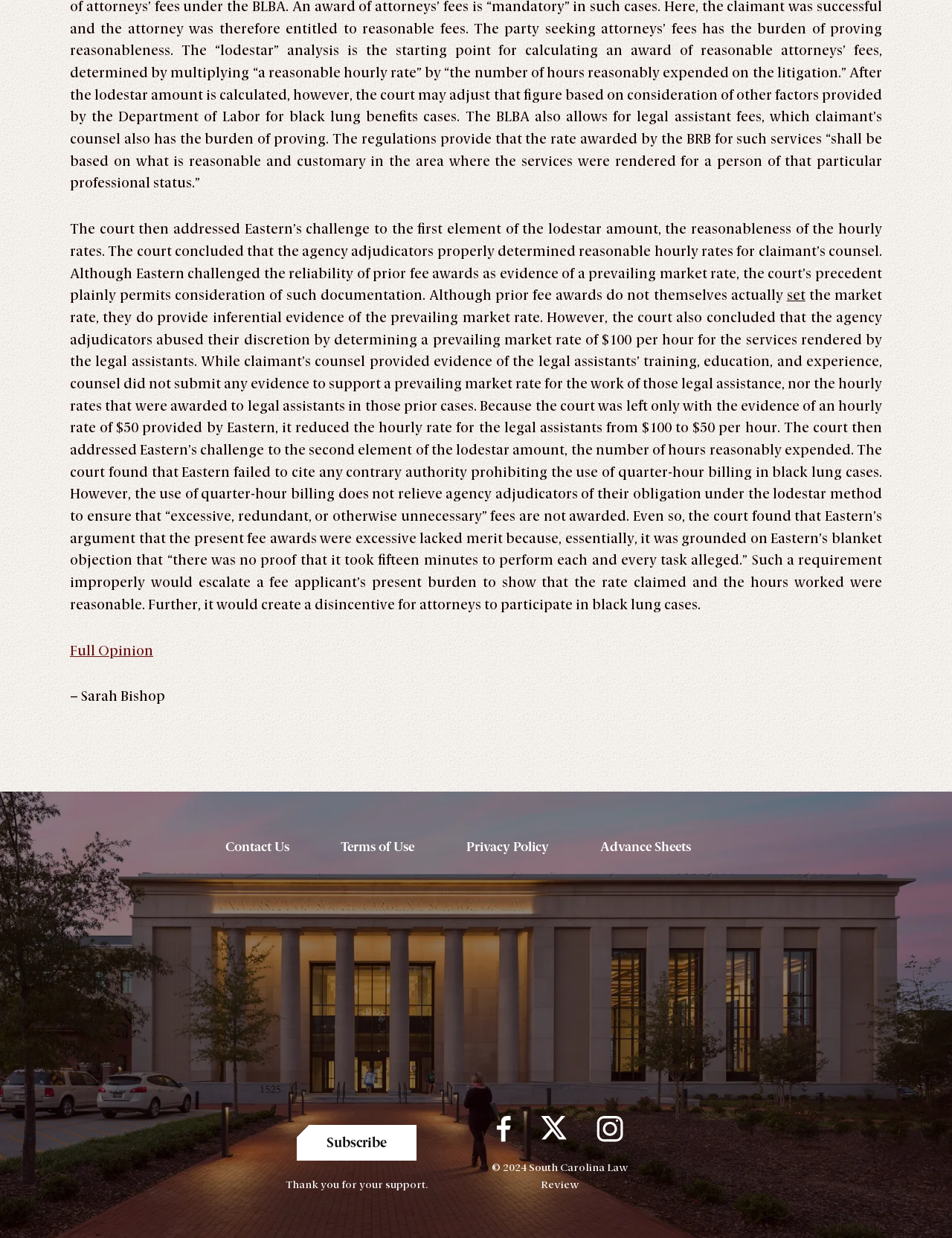Given the description: "Terms of Use", determine the bounding box coordinates of the UI element. The coordinates should be formatted as four float numbers between 0 and 1, [left, top, right, bottom].

[0.358, 0.676, 0.435, 0.693]